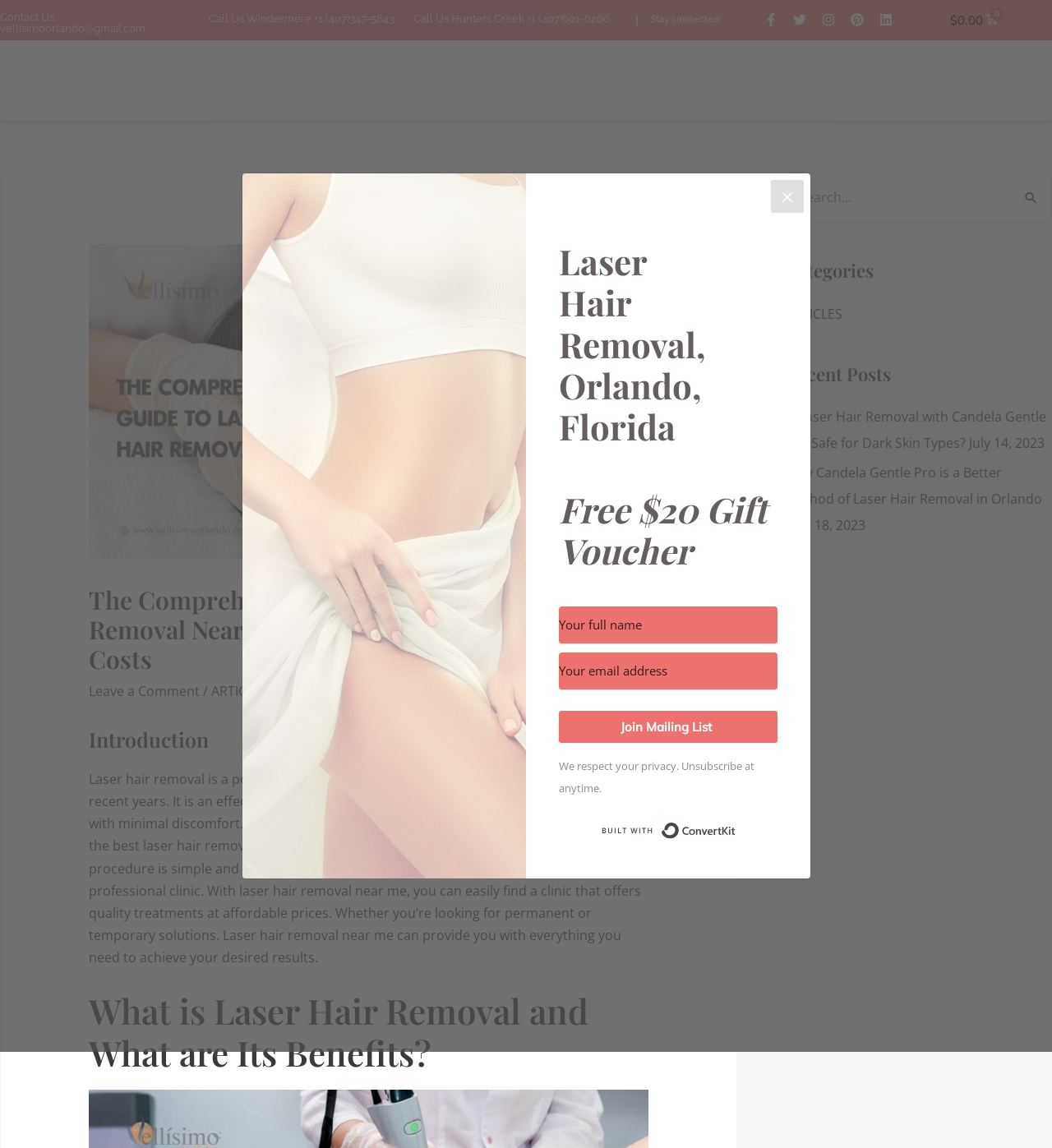What is the phone number for Windermere location?
Based on the image, respond with a single word or phrase.

+1 (407)347-5843